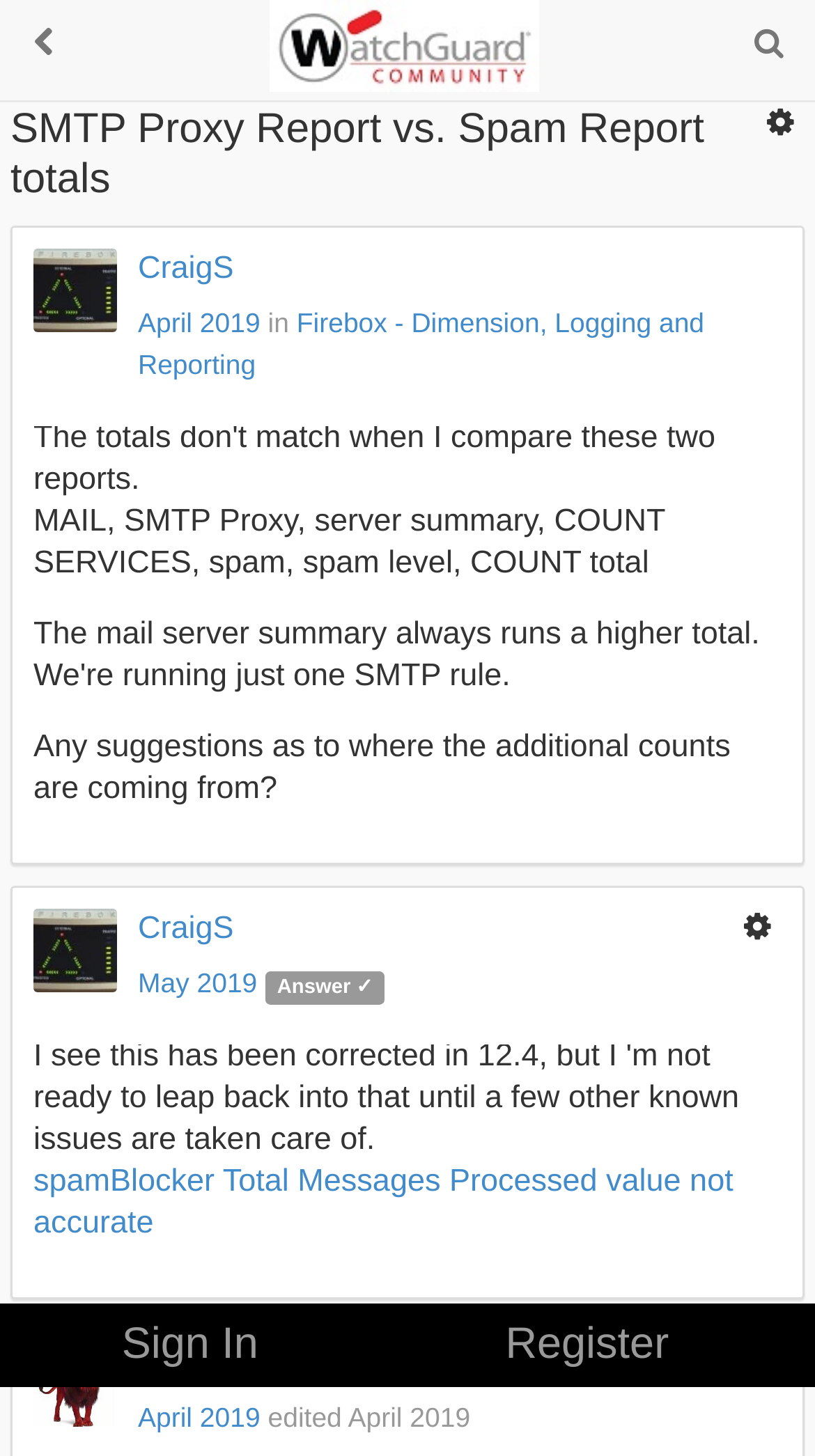Using the provided element description, identify the bounding box coordinates as (top-left x, top-left y, bottom-right x, bottom-right y). Ensure all values are between 0 and 1. Description: Register

[0.454, 0.895, 0.987, 0.953]